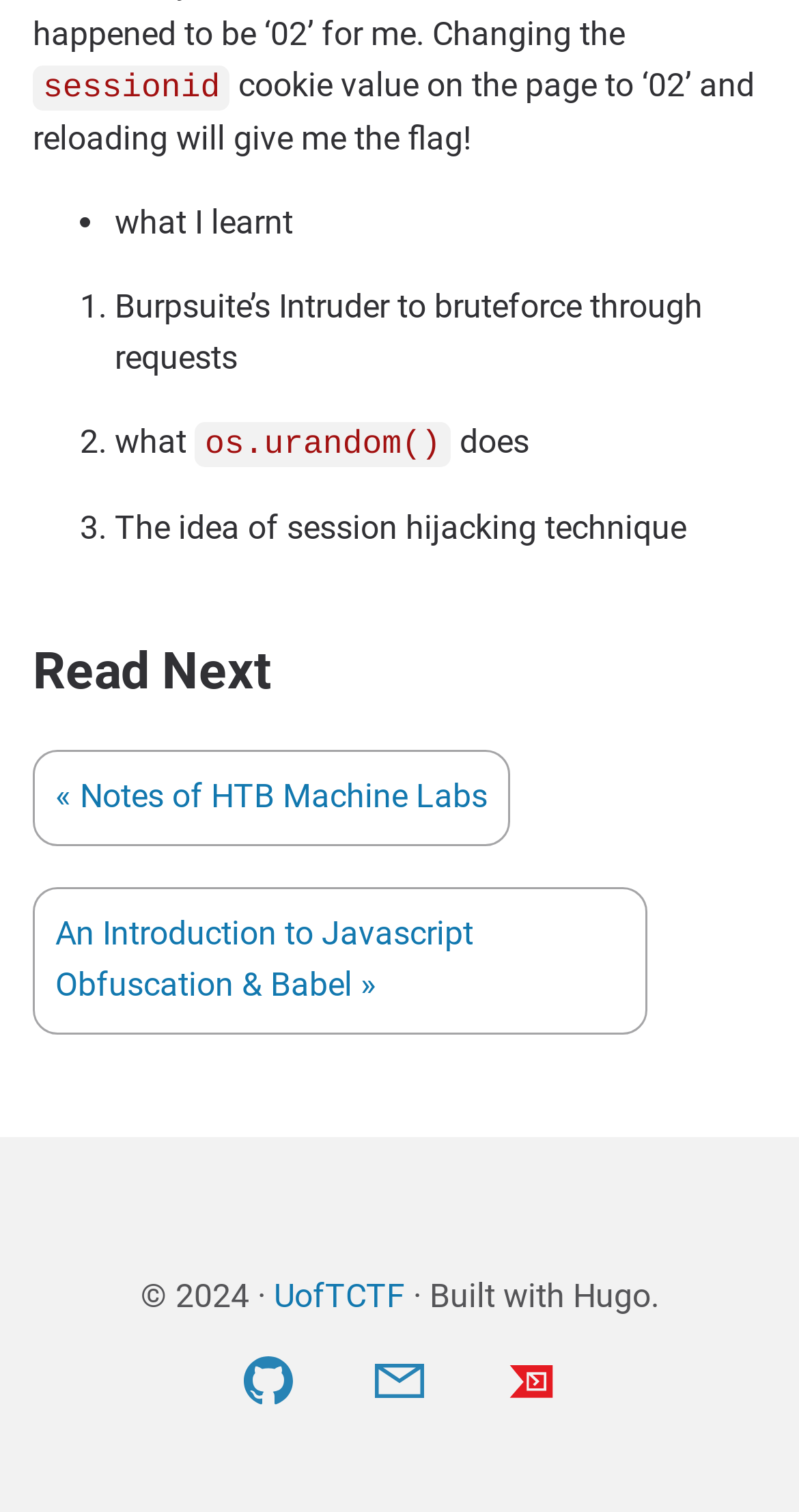What is the author's affiliation?
Look at the image and provide a short answer using one word or a phrase.

UofTCTF